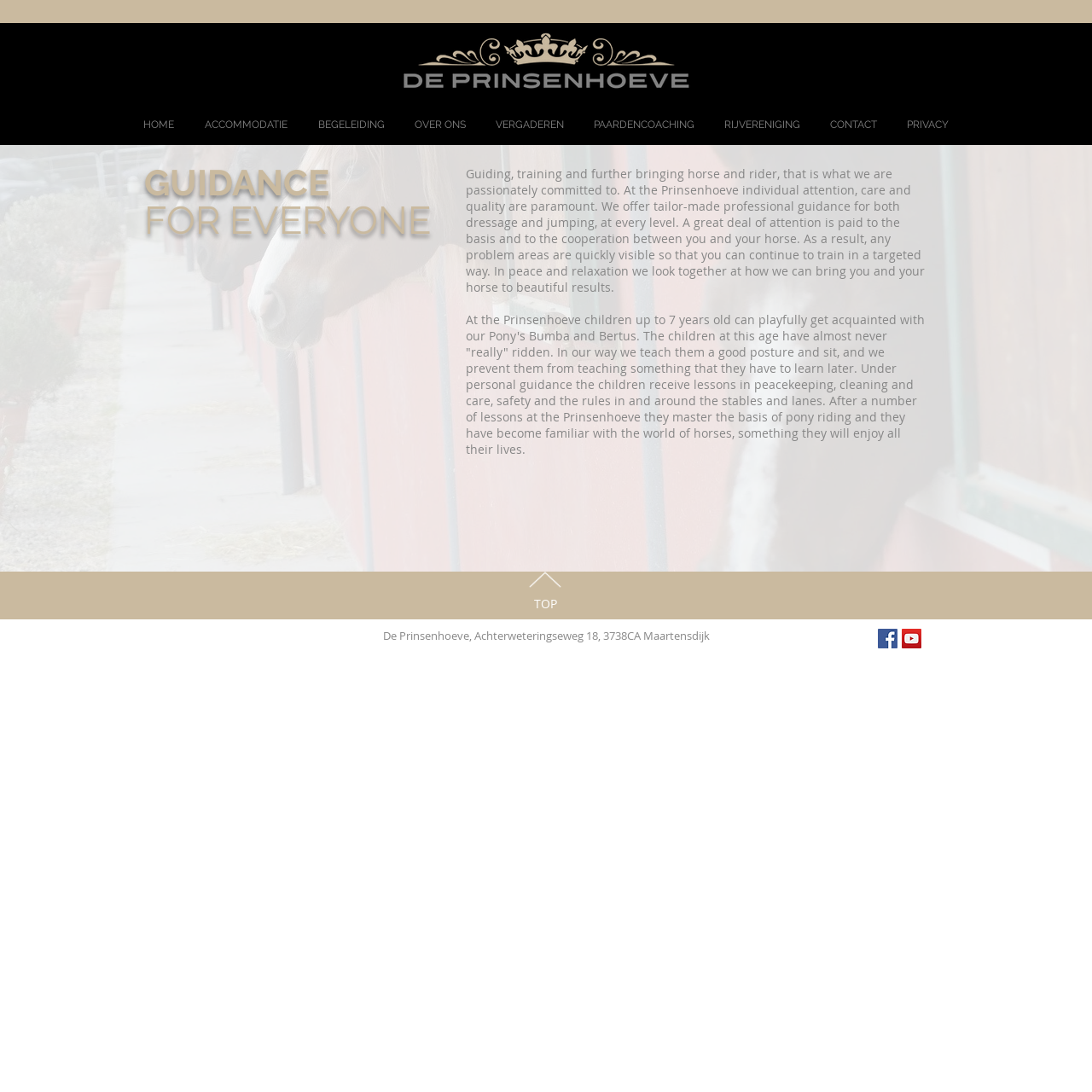Please locate the bounding box coordinates of the element that should be clicked to complete the given instruction: "Click HOME".

[0.117, 0.09, 0.173, 0.138]